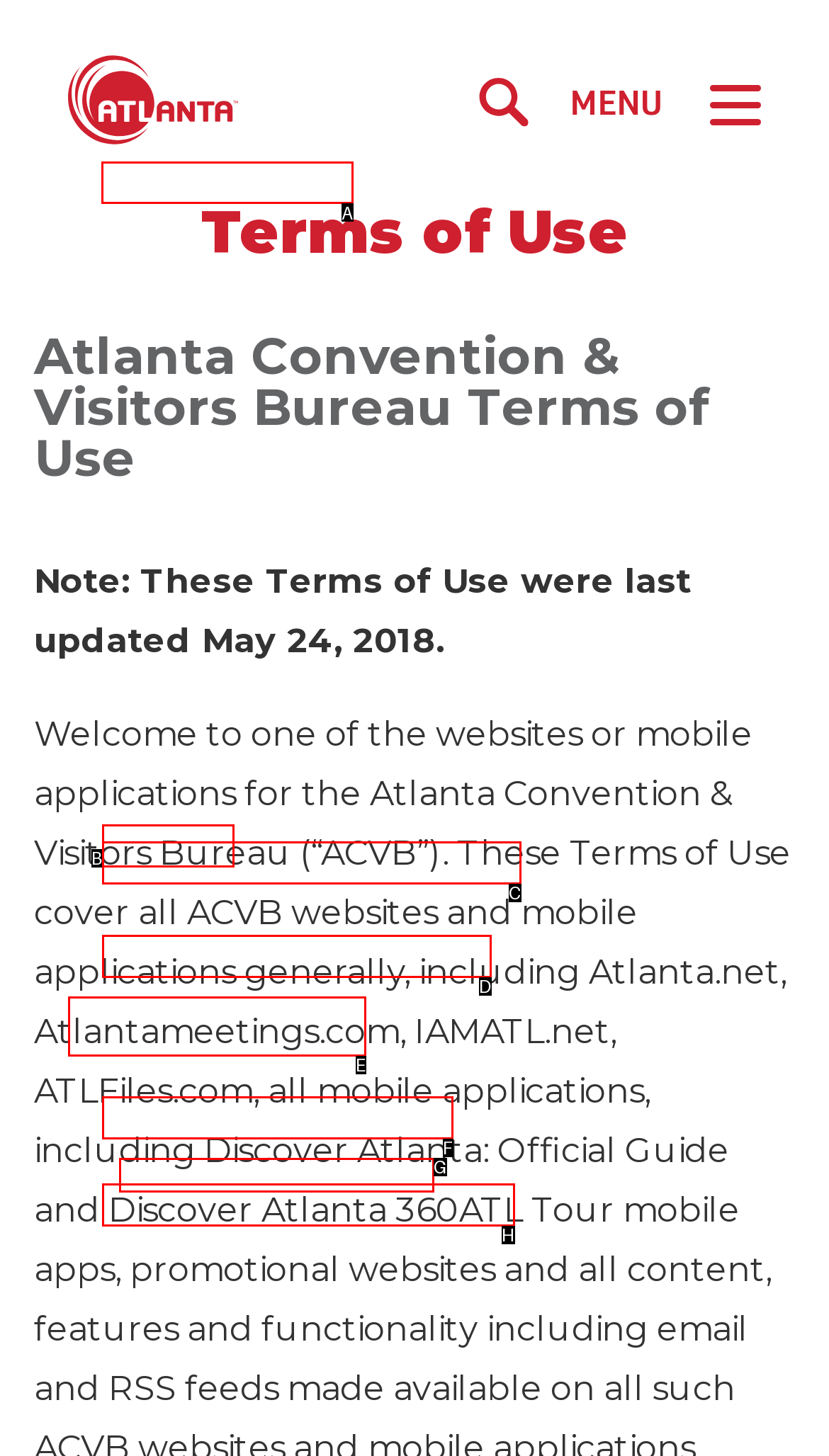Determine which option should be clicked to carry out this task: Create a new account
State the letter of the correct choice from the provided options.

None